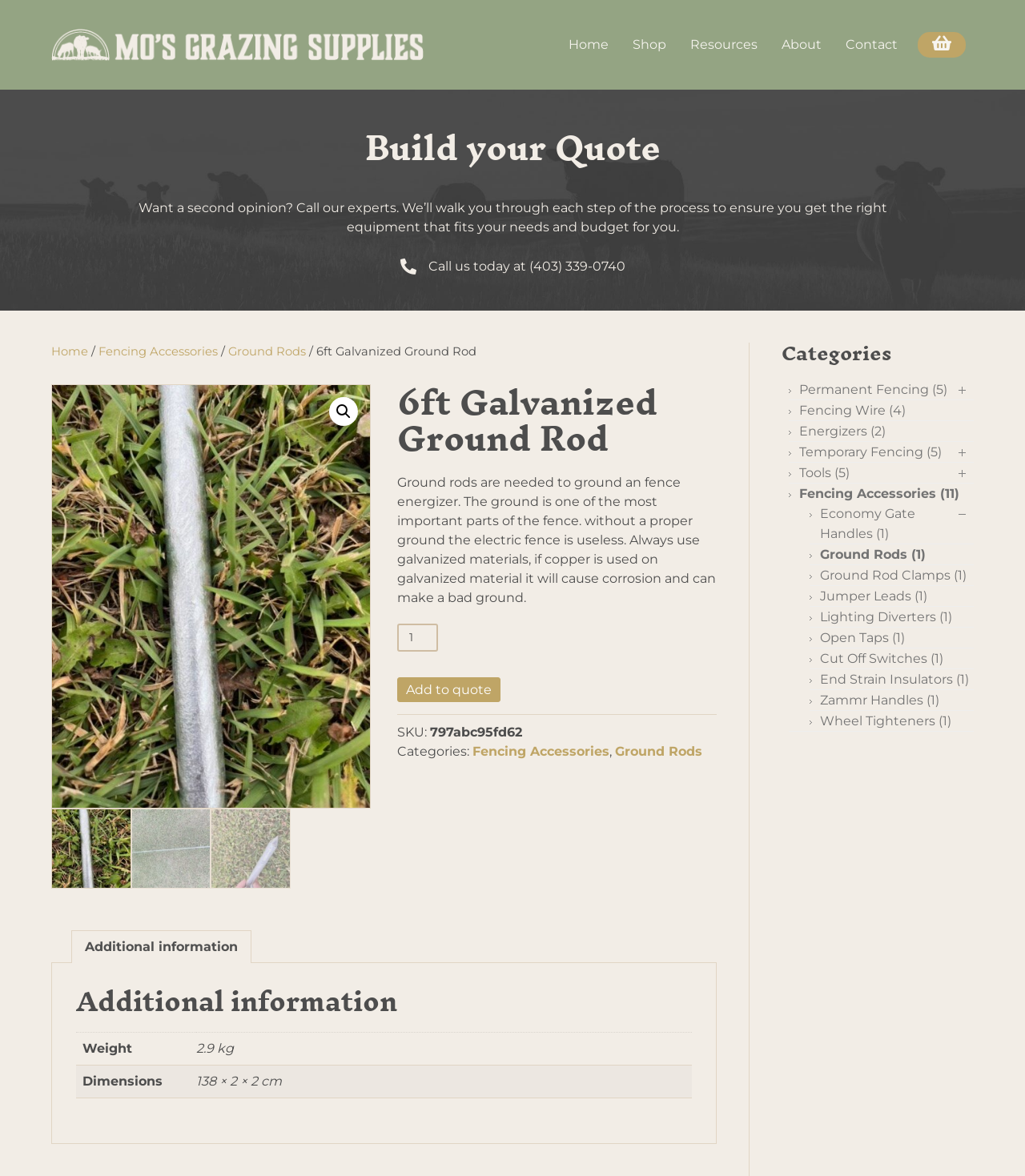What is the category of the 6ft ground rod?
Refer to the image and provide a one-word or short phrase answer.

Ground Rods